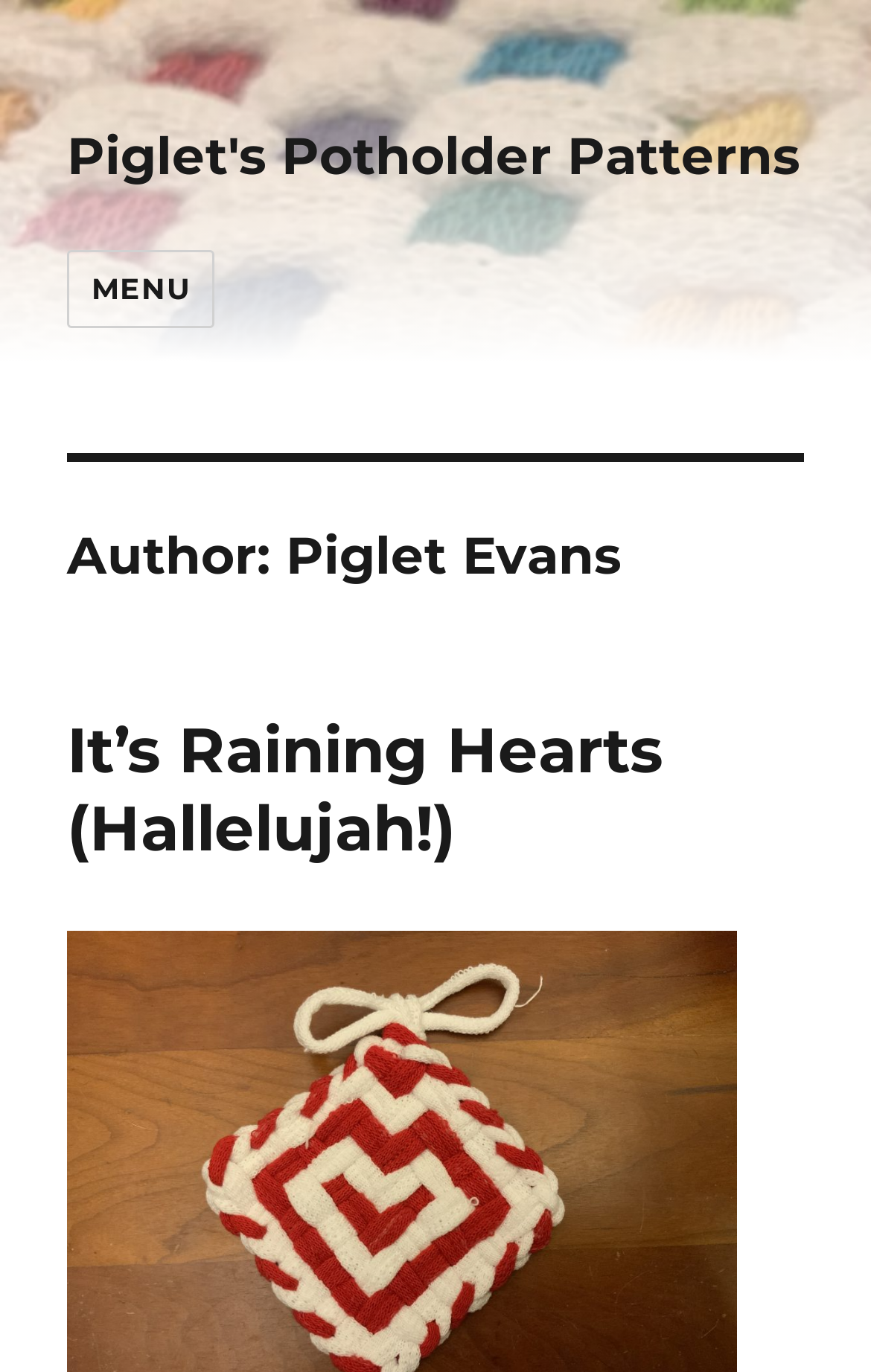What is the name of the website?
Observe the image and answer the question with a one-word or short phrase response.

Piglet's Potholder Patterns